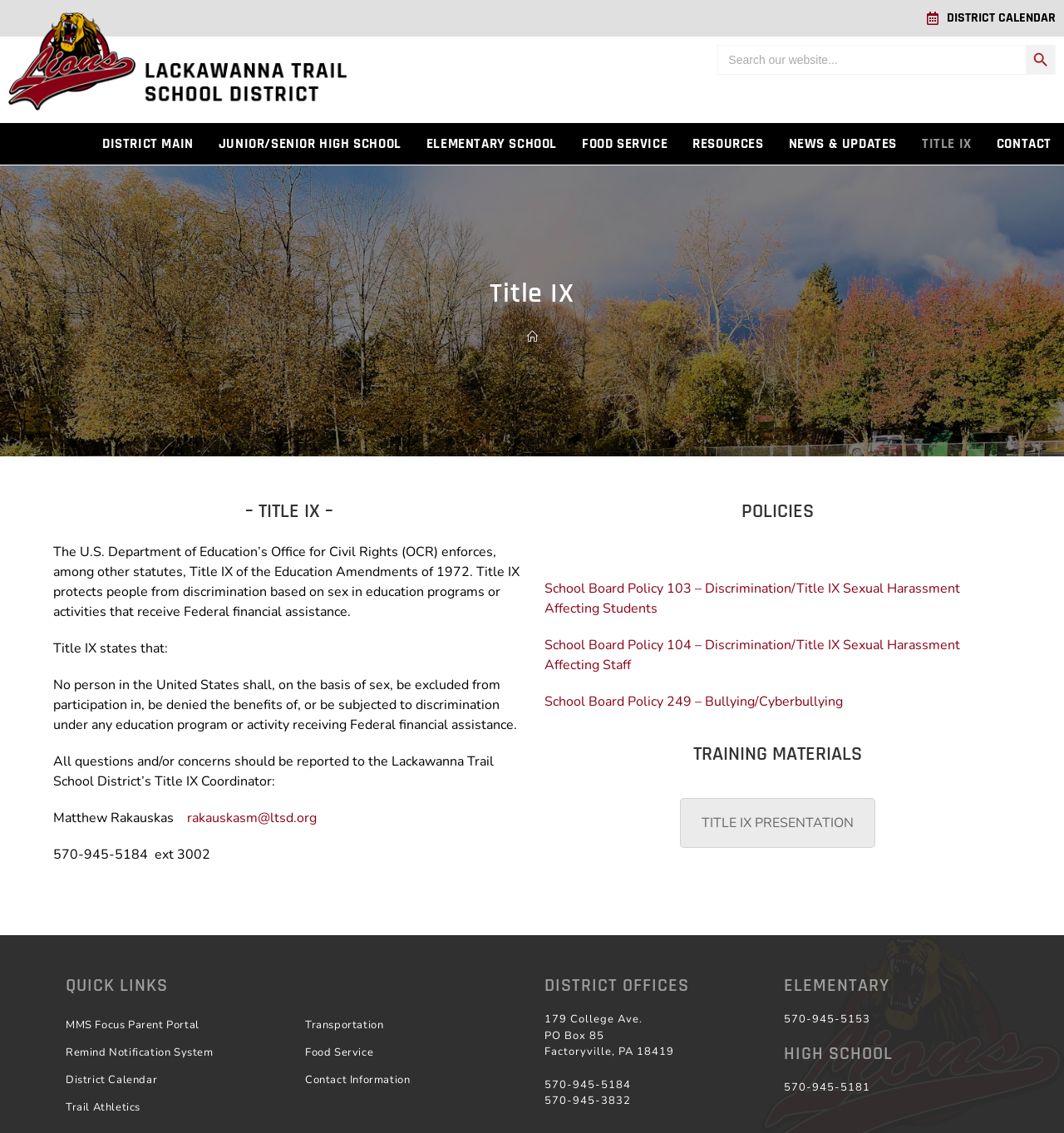Identify the bounding box coordinates for the region of the element that should be clicked to carry out the instruction: "Go to district main page". The bounding box coordinates should be four float numbers between 0 and 1, i.e., [left, top, right, bottom].

[0.084, 0.108, 0.194, 0.145]